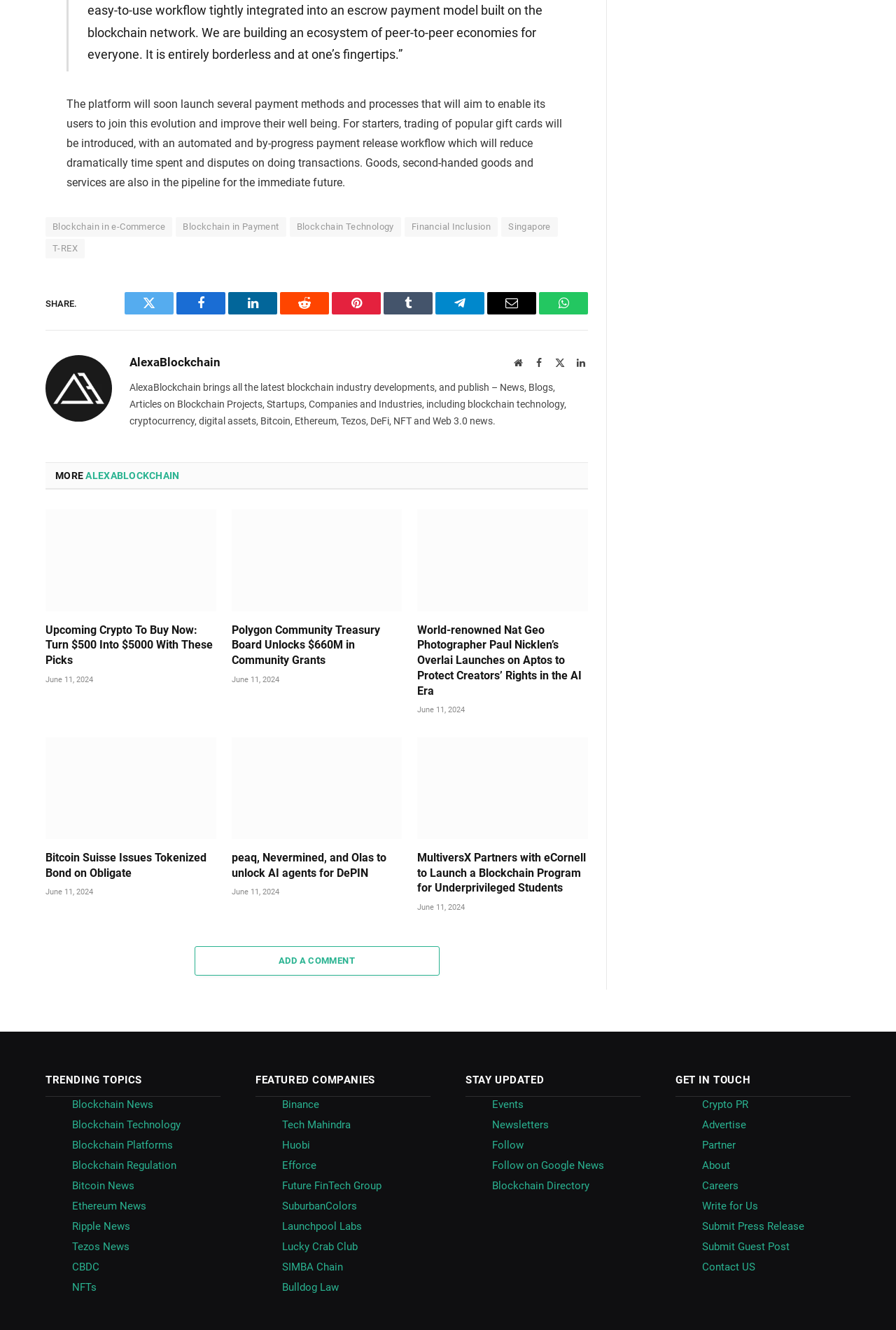What is the 'ADD A COMMENT' button for?
From the image, respond using a single word or phrase.

To add a comment